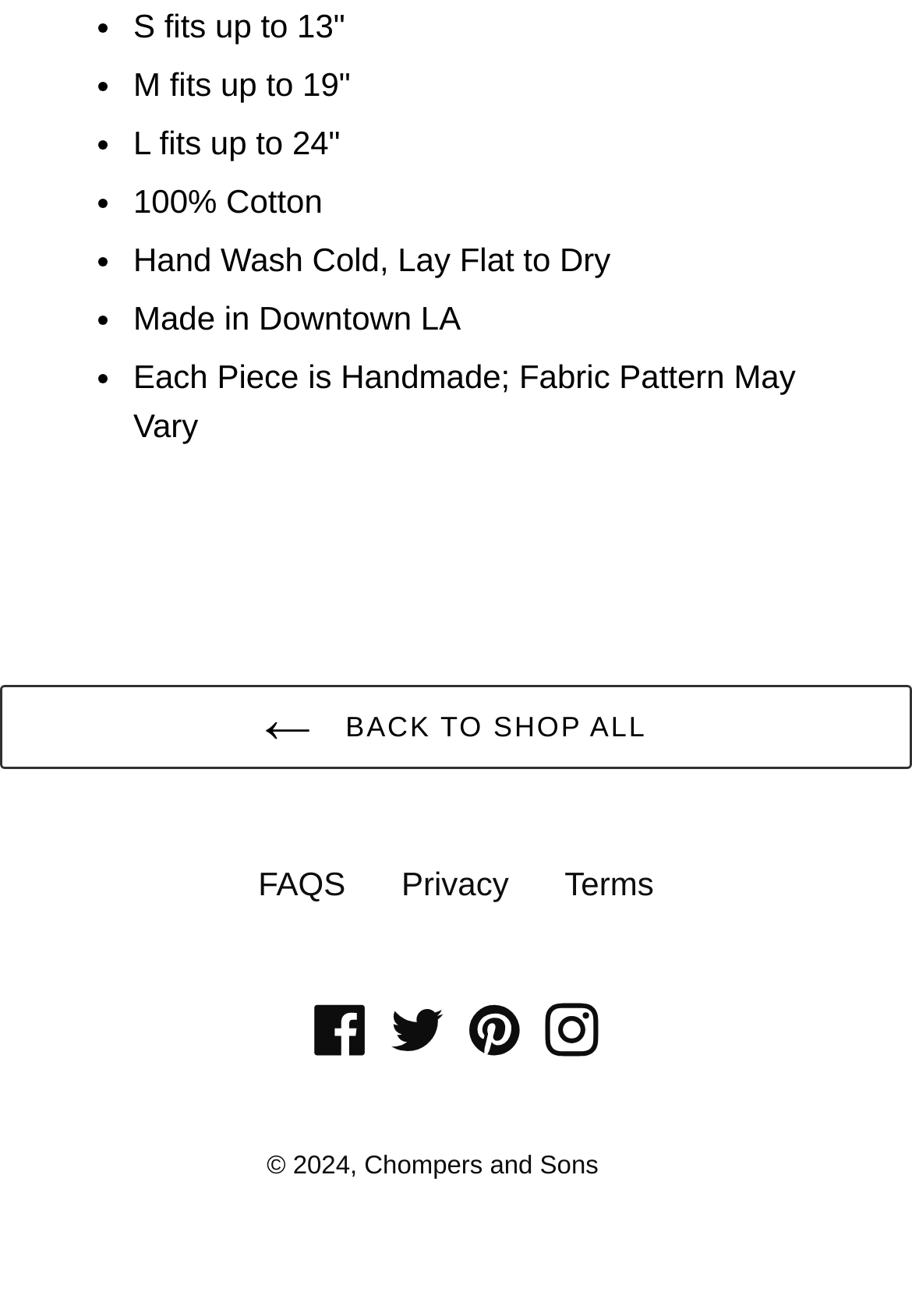What is the material of the product? Based on the screenshot, please respond with a single word or phrase.

100% Cotton